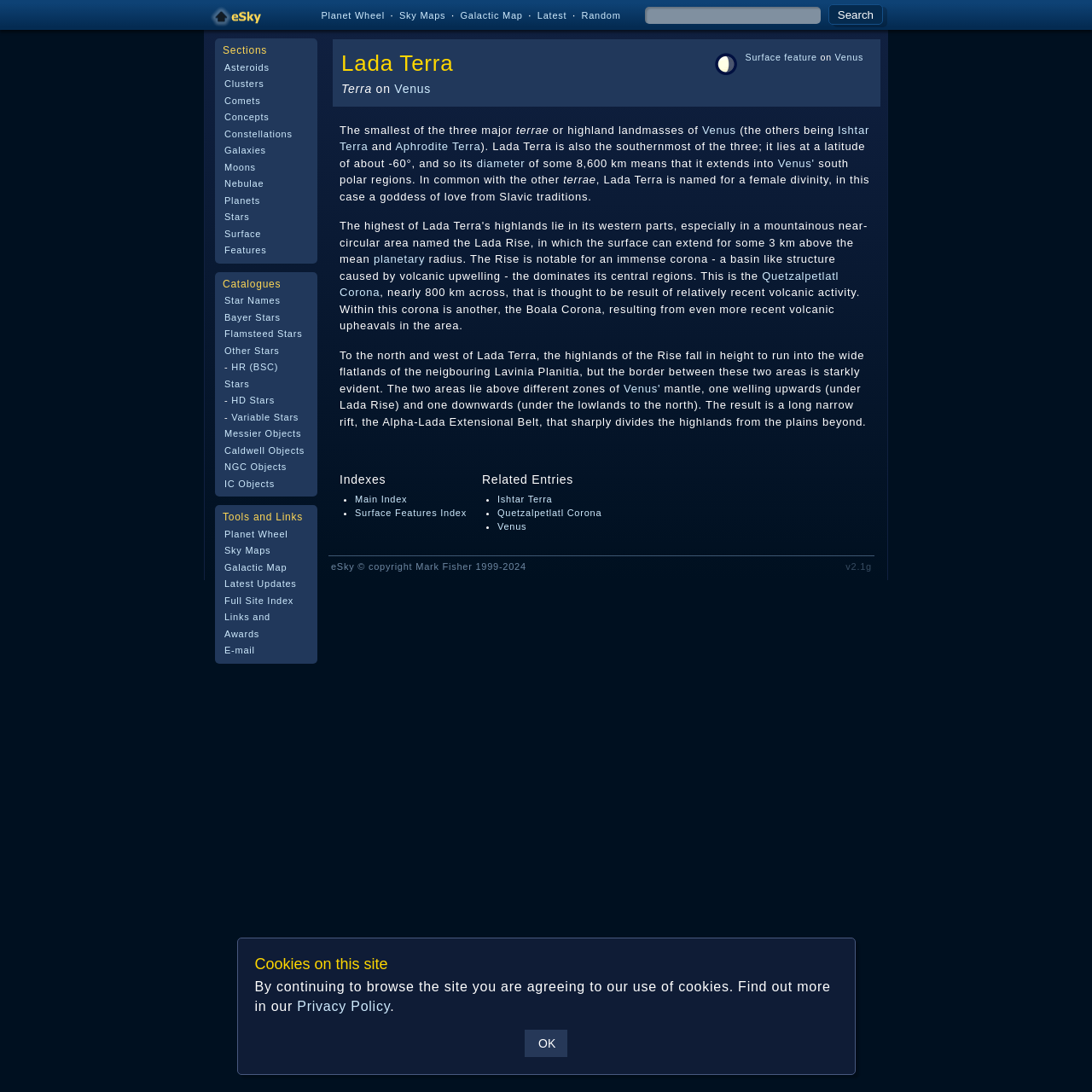From the image, can you give a detailed response to the question below:
What is the Alpha-Lada Extensional Belt?

The Alpha-Lada Extensional Belt is a long, narrow rift that sharply divides the highlands of Lada Terra from the plains beyond. This information can be found in the description of Lada Terra on the webpage.